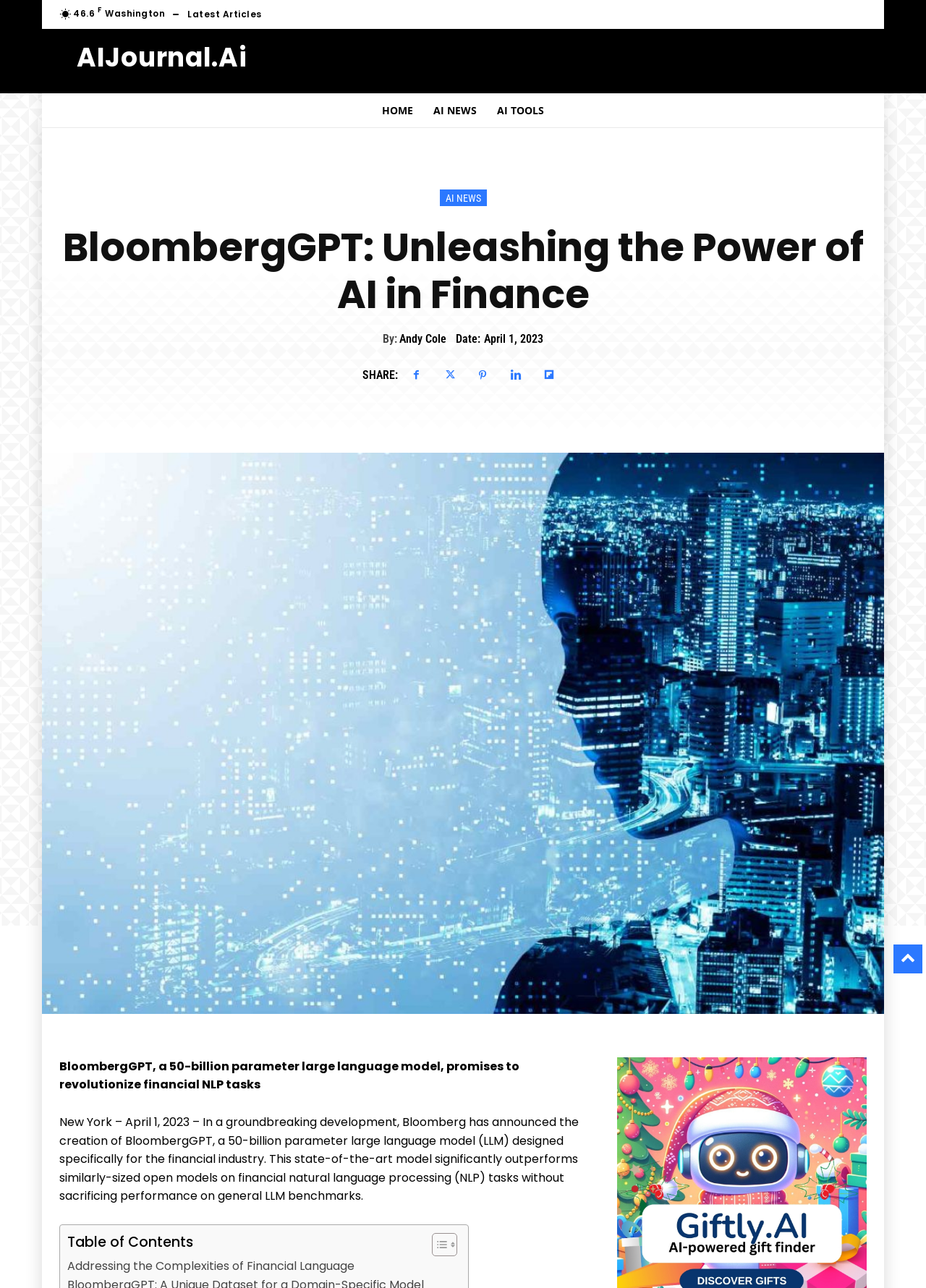Determine the bounding box coordinates of the region to click in order to accomplish the following instruction: "Choose the free plan". Provide the coordinates as four float numbers between 0 and 1, specifically [left, top, right, bottom].

[0.191, 0.329, 0.416, 0.355]